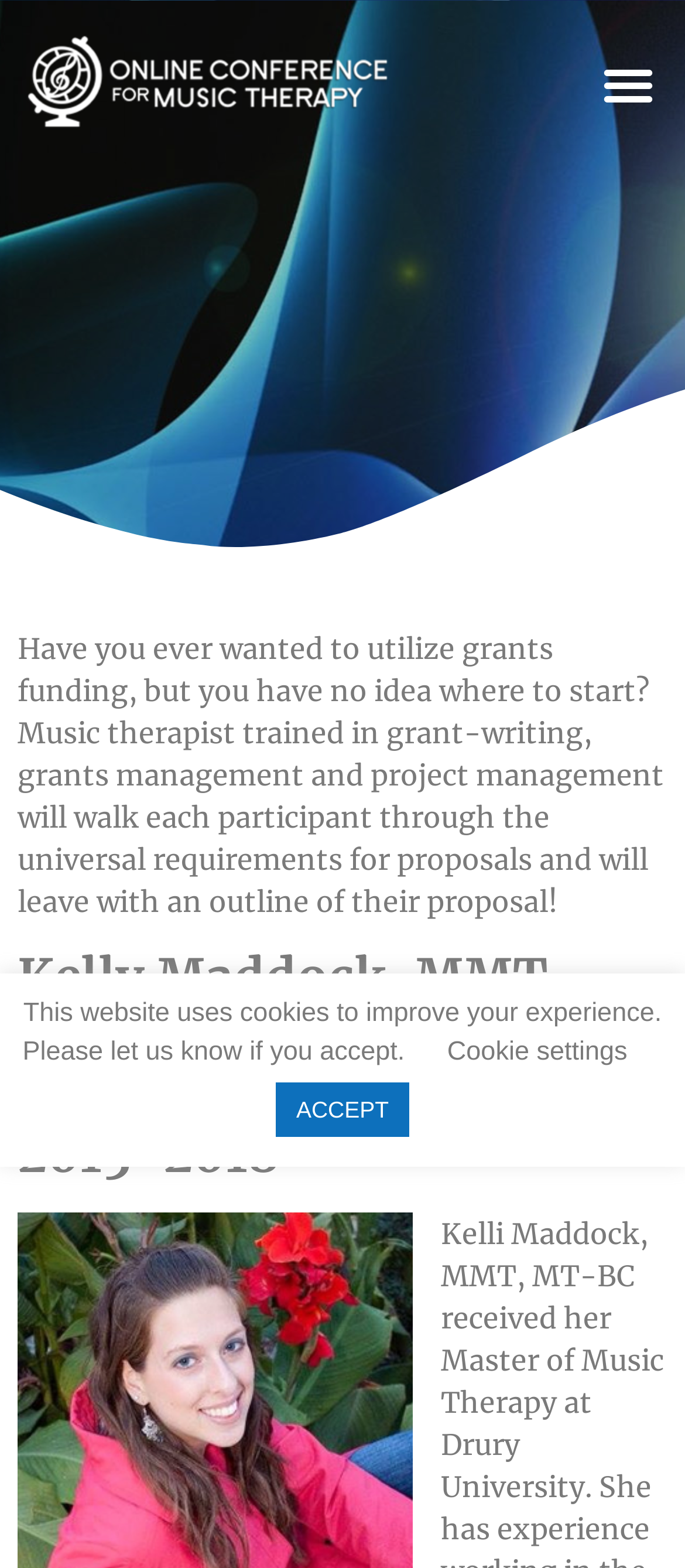Explain the contents of the webpage comprehensively.

The webpage is about Grant-Writing 101 for Music Therapists, featuring Kelly Maddock, a music therapist with experience as a Returned Peace Corps Volunteer in Fiji from 2015-2018. 

At the top left corner, there is an OCMT Logo, which is a link and an image. On the top right corner, there is a Menu Toggle button. 

Below the logo, there is a paragraph of text that explains the purpose of the online conference, which is to guide music therapists through the process of grant-writing and proposal management. 

Further down, there is a heading that displays Kelly Maddock's credentials, including her title, certifications, and experience as a Returned Peace Corps Volunteer. 

At the bottom of the page, there is a notification about the website using cookies, with options to adjust cookie settings or accept them. The cookie notification is positioned below Kelly Maddock's credentials, and the buttons to adjust settings or accept are placed side by side.